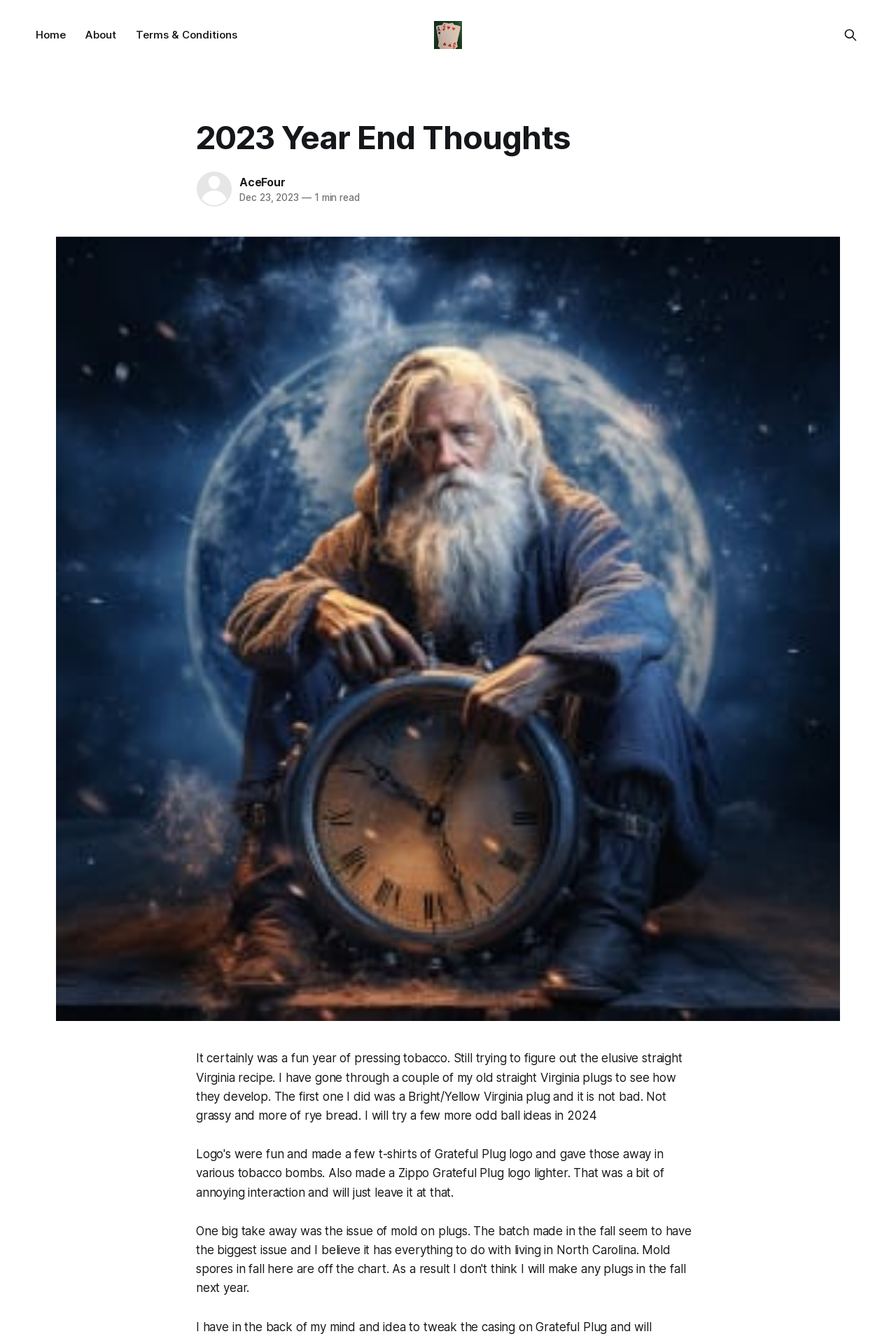Give a one-word or short phrase answer to the question: 
What is the date of the article?

Dec 23, 2023